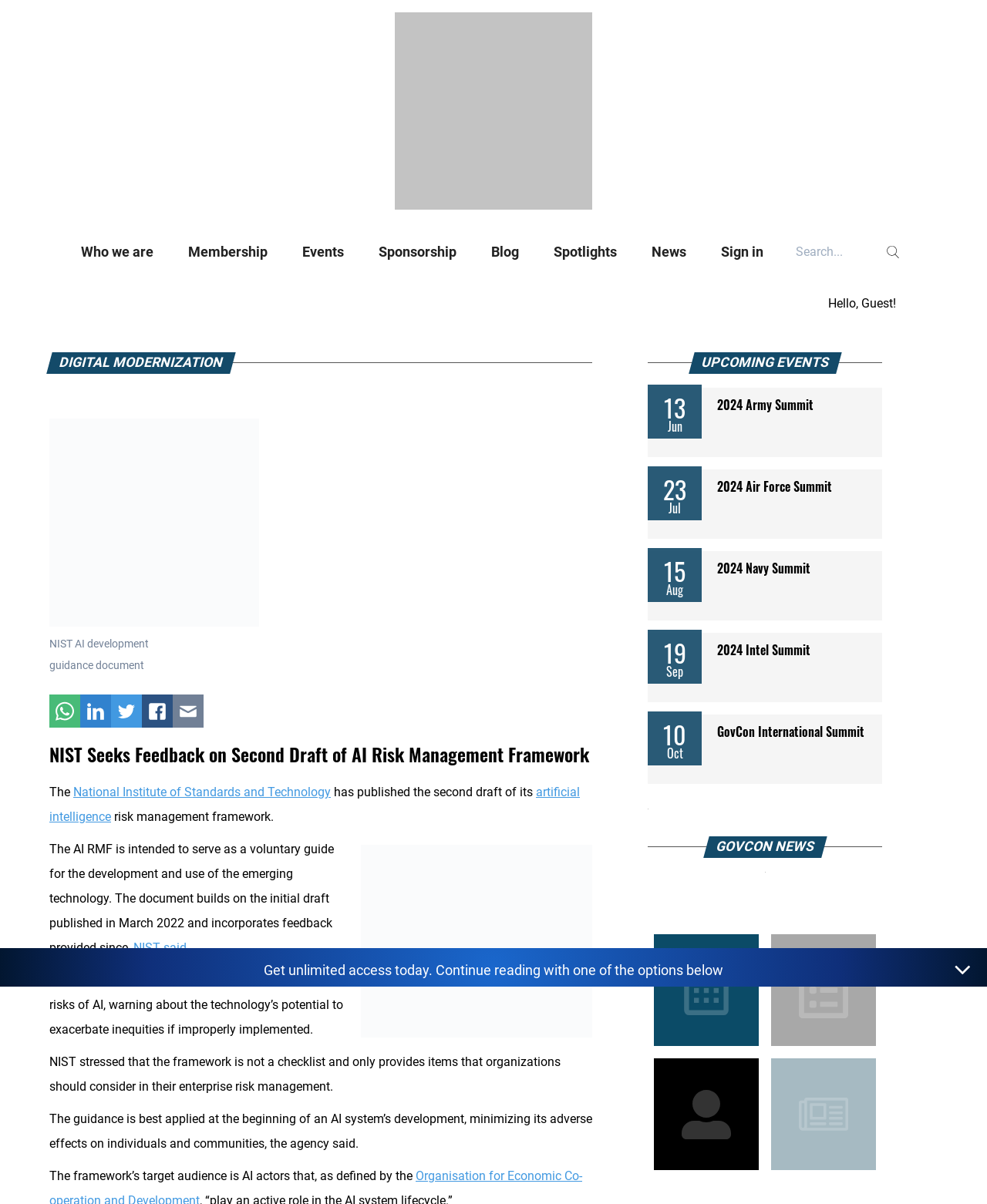Provide the bounding box coordinates of the HTML element described as: "Sponsor an event". The bounding box coordinates should be four float numbers between 0 and 1, i.e., [left, top, right, bottom].

[0.781, 0.776, 0.888, 0.869]